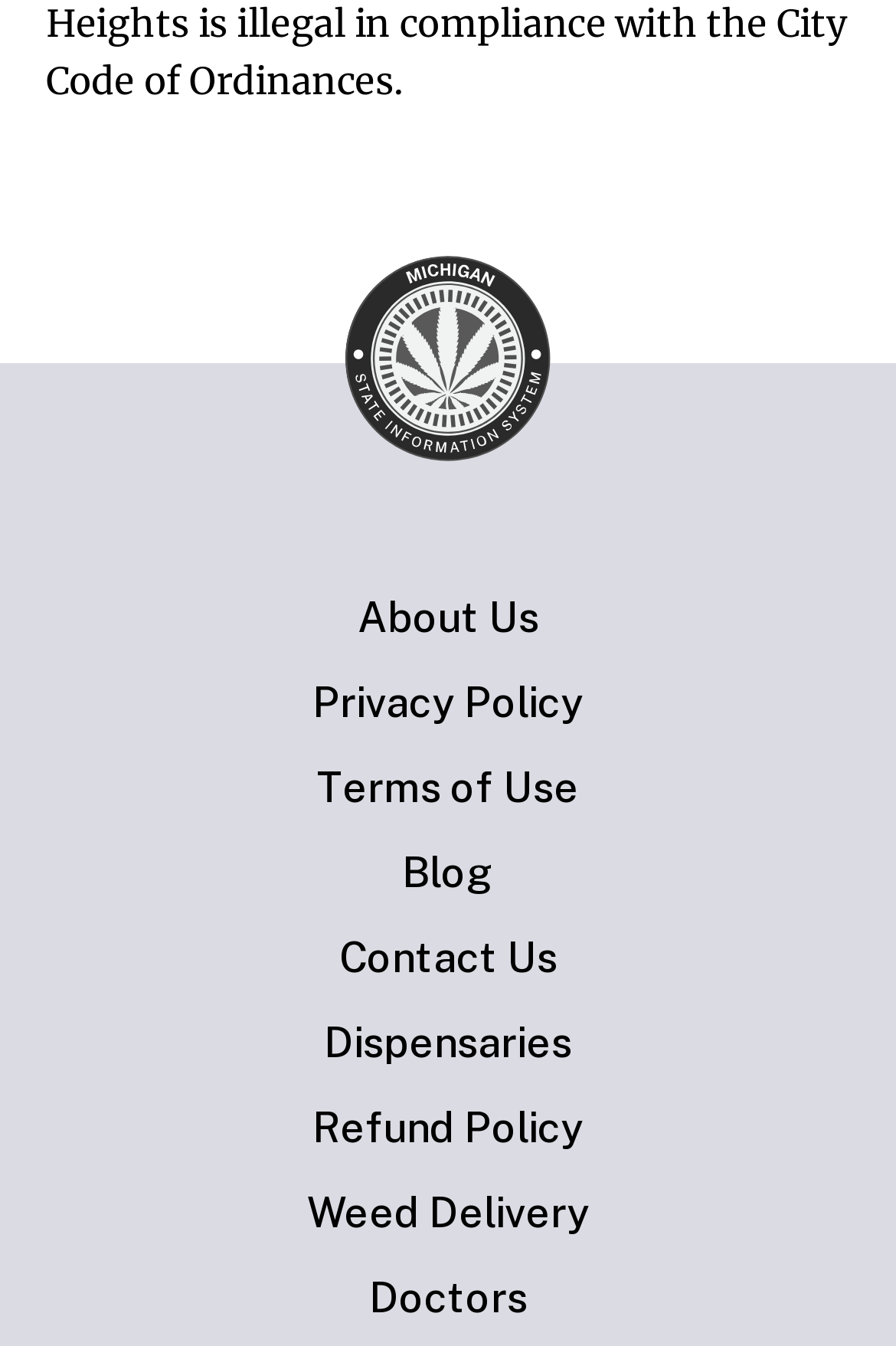Locate the bounding box coordinates of the clickable area needed to fulfill the instruction: "read privacy policy".

[0.041, 0.503, 0.959, 0.539]